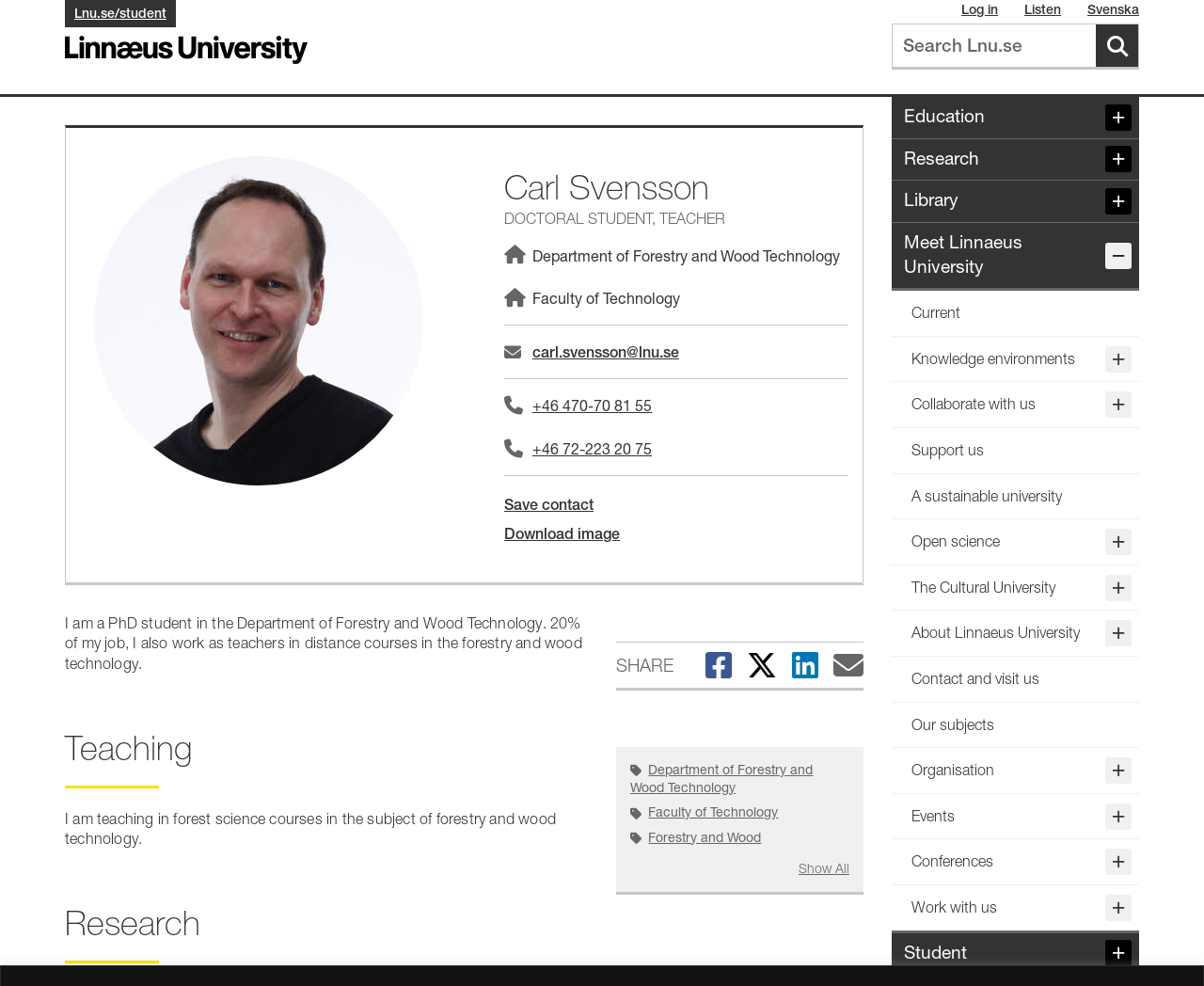What department is Carl Svensson affiliated with?
Answer with a single word or phrase, using the screenshot for reference.

Department of Forestry and Wood Technology